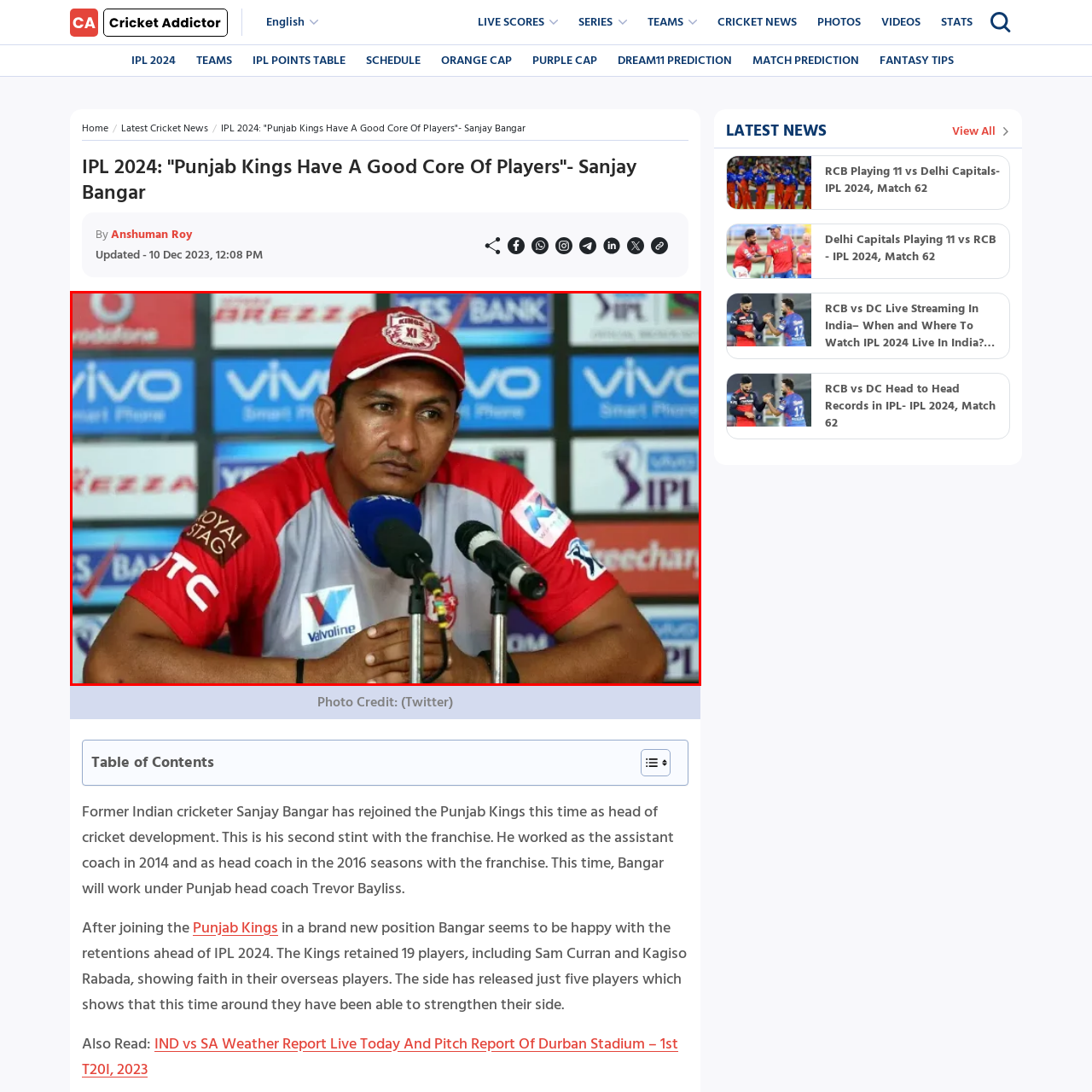Inspect the section within the red border, What is the event depicted in the image? Provide a one-word or one-phrase answer.

Press conference